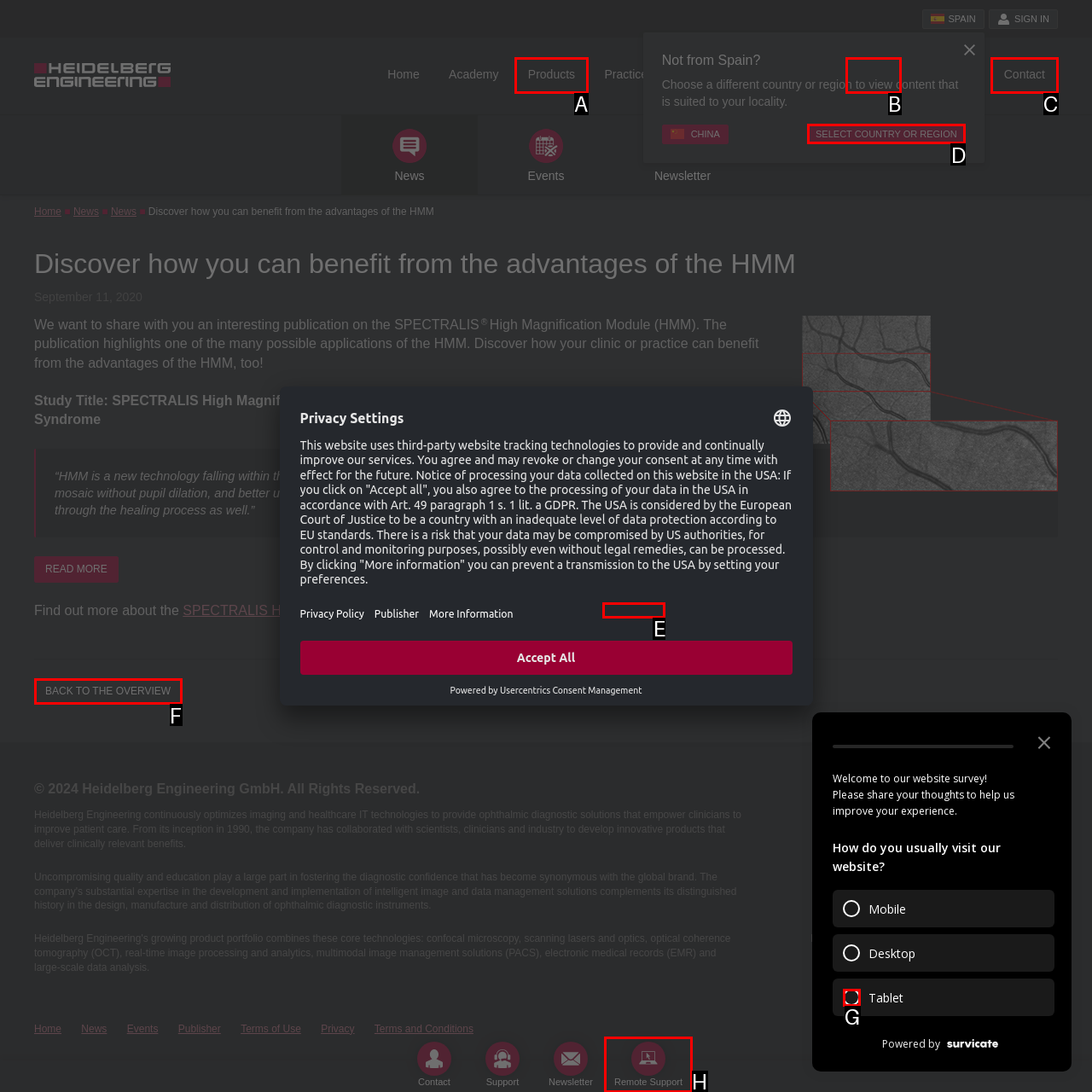Given the task: Contact us, indicate which boxed UI element should be clicked. Provide your answer using the letter associated with the correct choice.

E